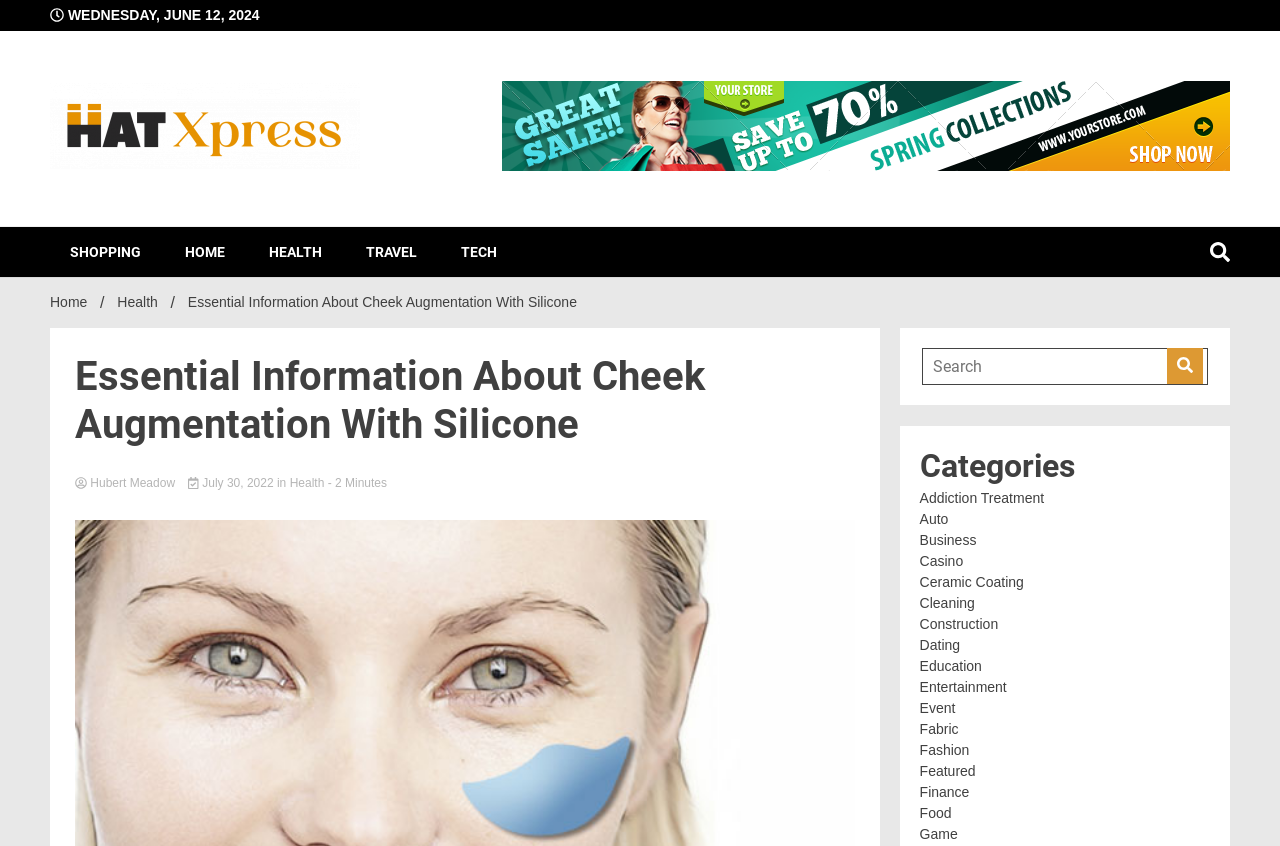Pinpoint the bounding box coordinates for the area that should be clicked to perform the following instruction: "Search for something".

[0.72, 0.411, 0.944, 0.455]